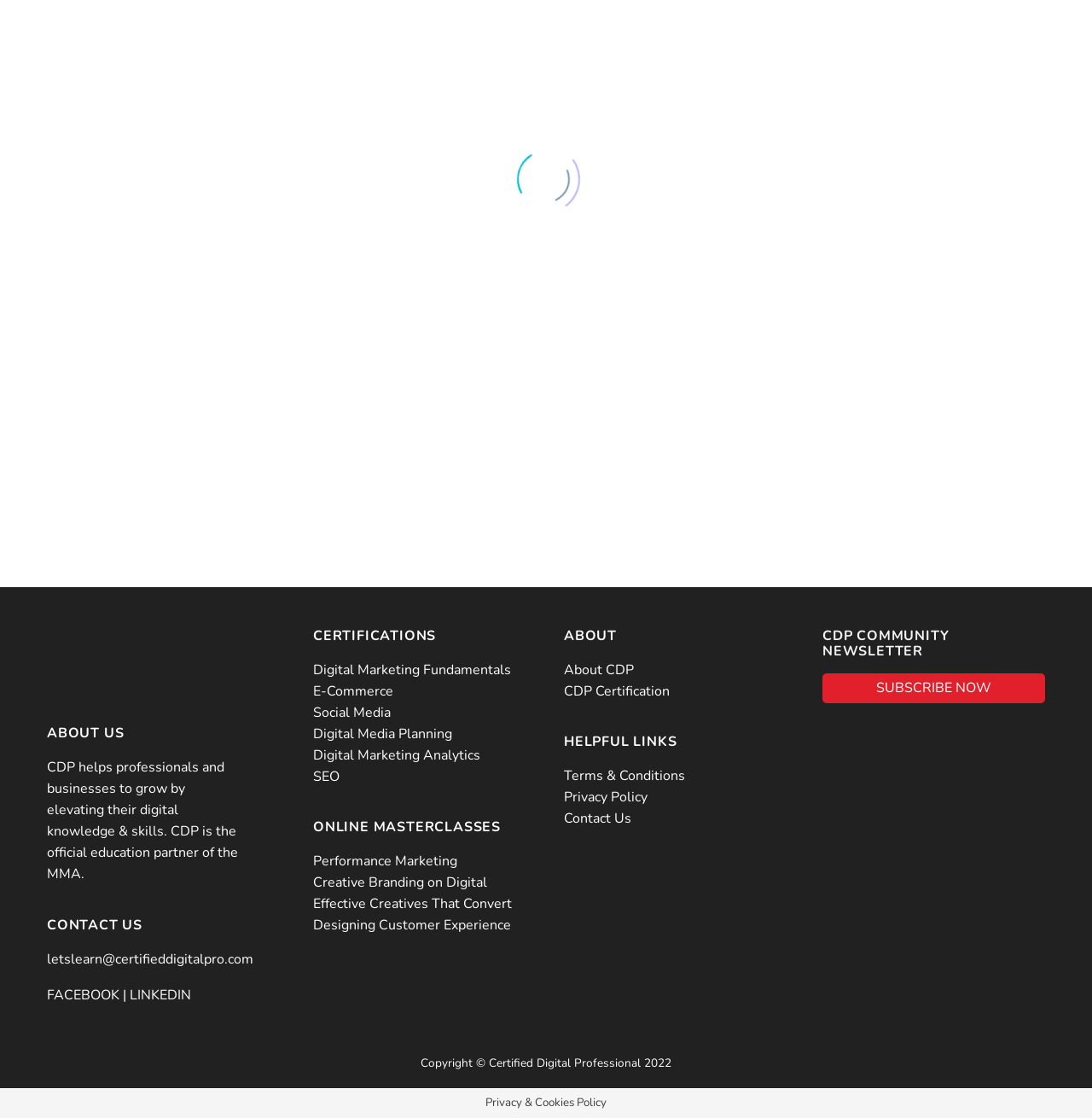Find the bounding box coordinates of the area to click in order to follow the instruction: "Click on the 'CERTIFICATIONS' link".

[0.287, 0.623, 0.399, 0.64]